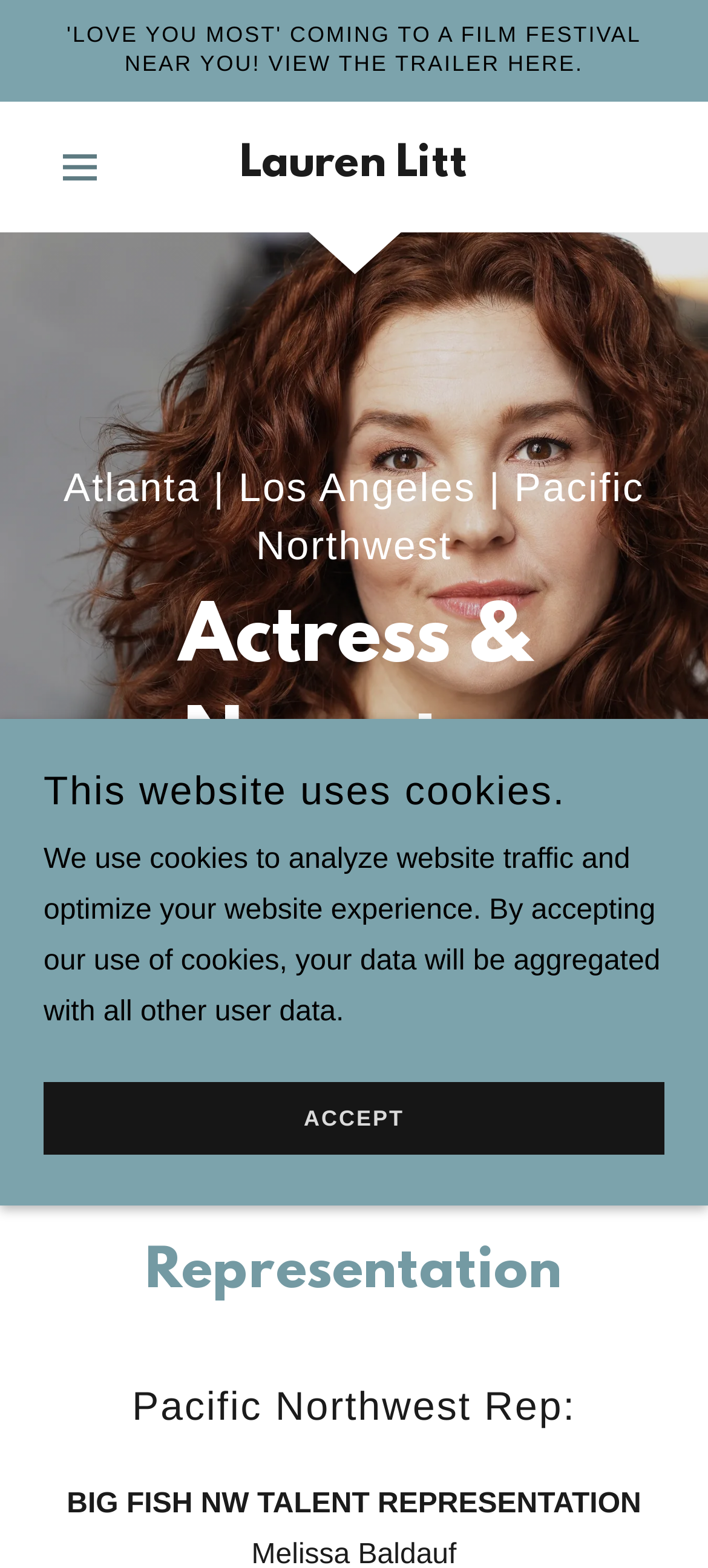Provide the bounding box coordinates of the UI element that matches the description: "Lauren LittLauren LittLauren LittLauren Litt".

[0.193, 0.088, 0.807, 0.125]